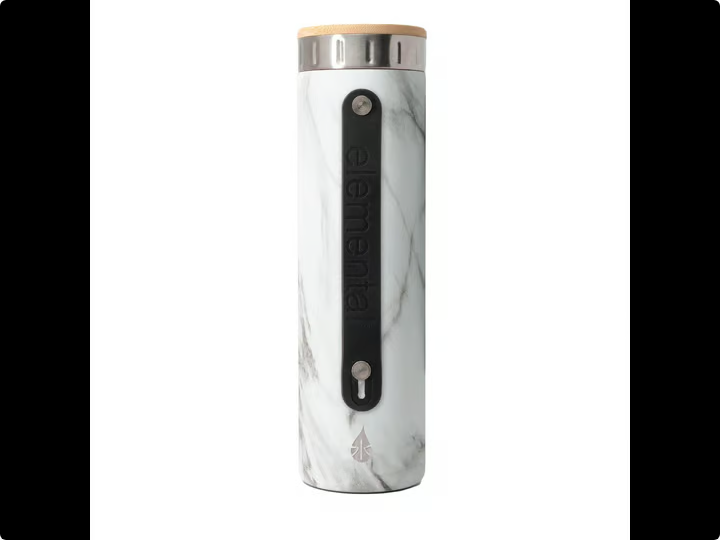Look at the image and write a detailed answer to the question: 
What is the purpose of the black strap?

According to the caption, the black strap runs along the side of the bottle, providing a practical grip for easy handling, which implies that its purpose is to facilitate easy handling of the bottle.